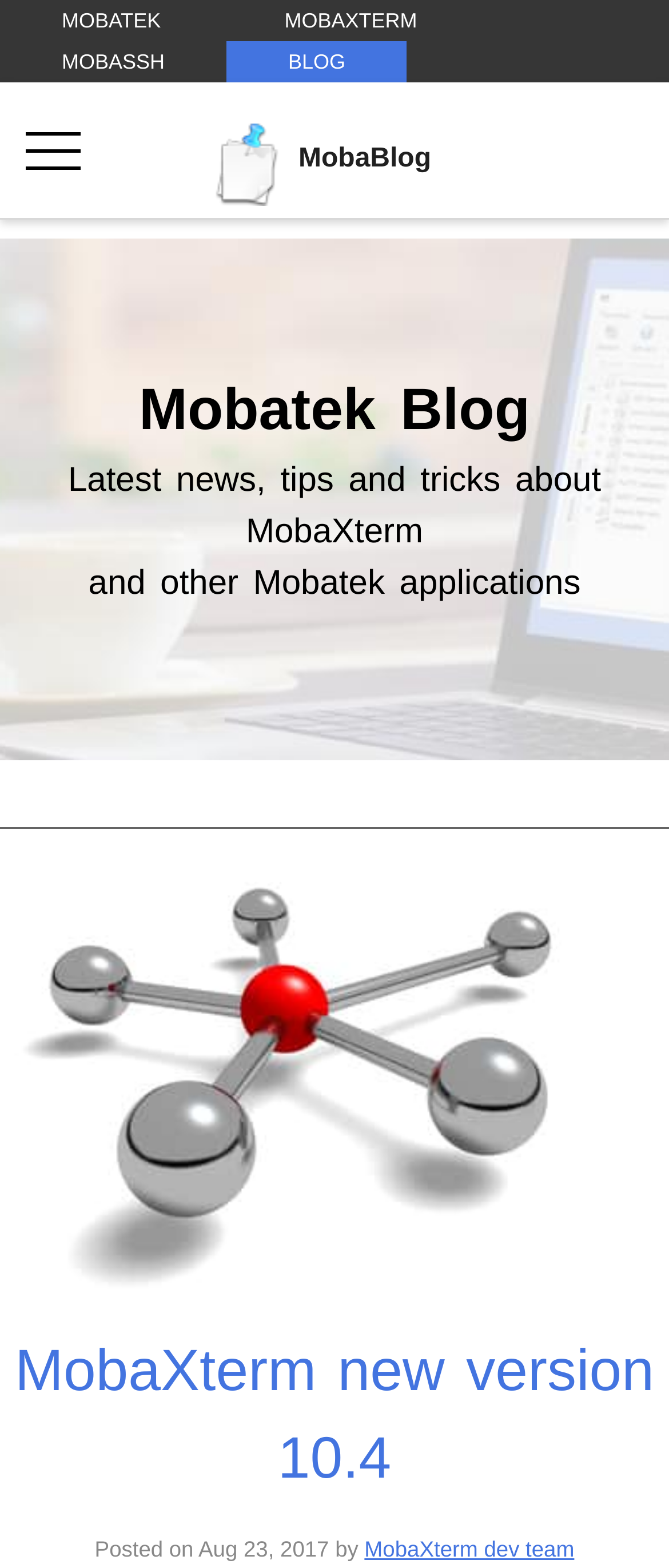When was the latest news about MobaXterm posted?
Respond to the question with a single word or phrase according to the image.

Aug 23, 2017